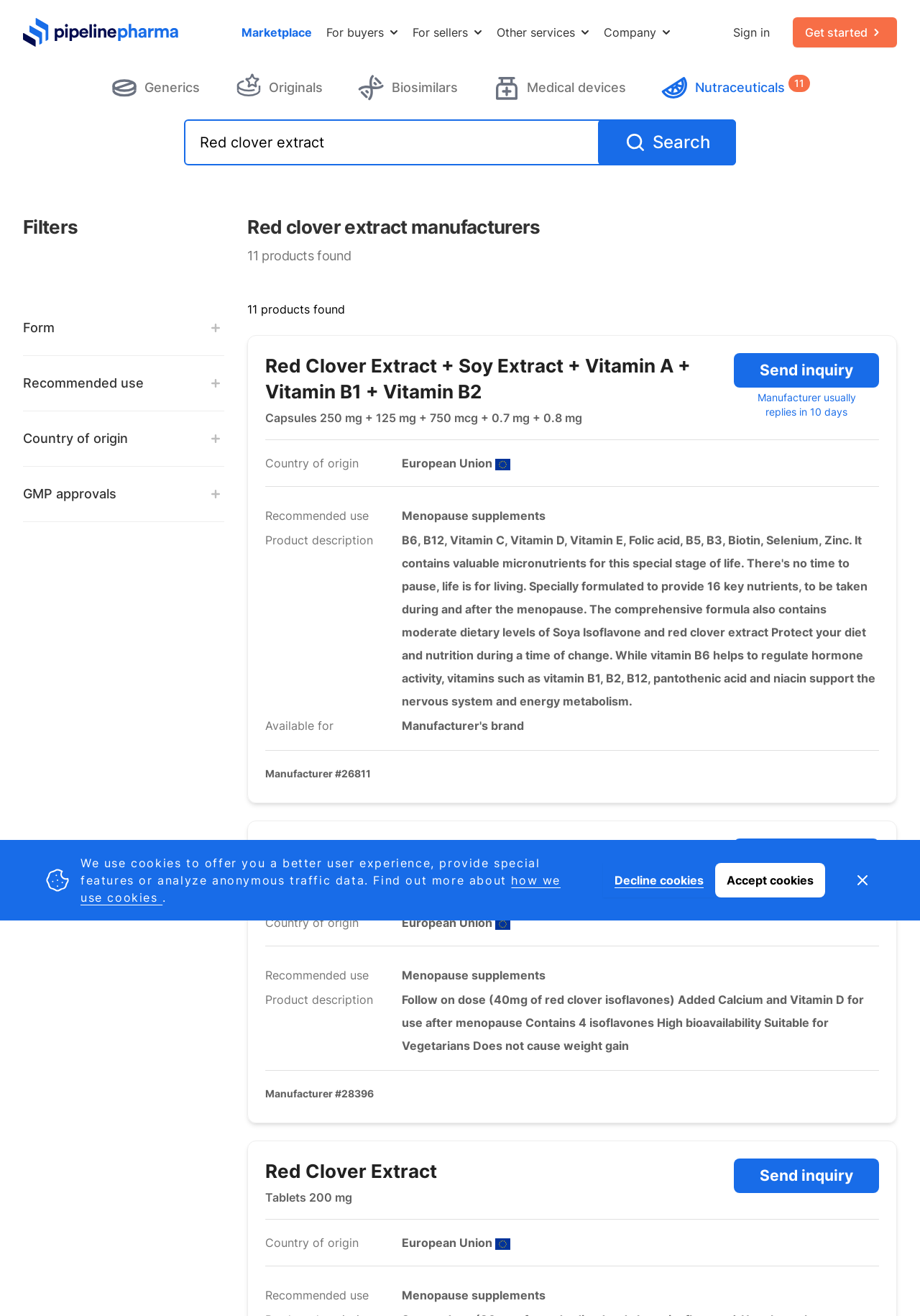Respond to the question below with a single word or phrase: How many products are found according to the webpage?

11